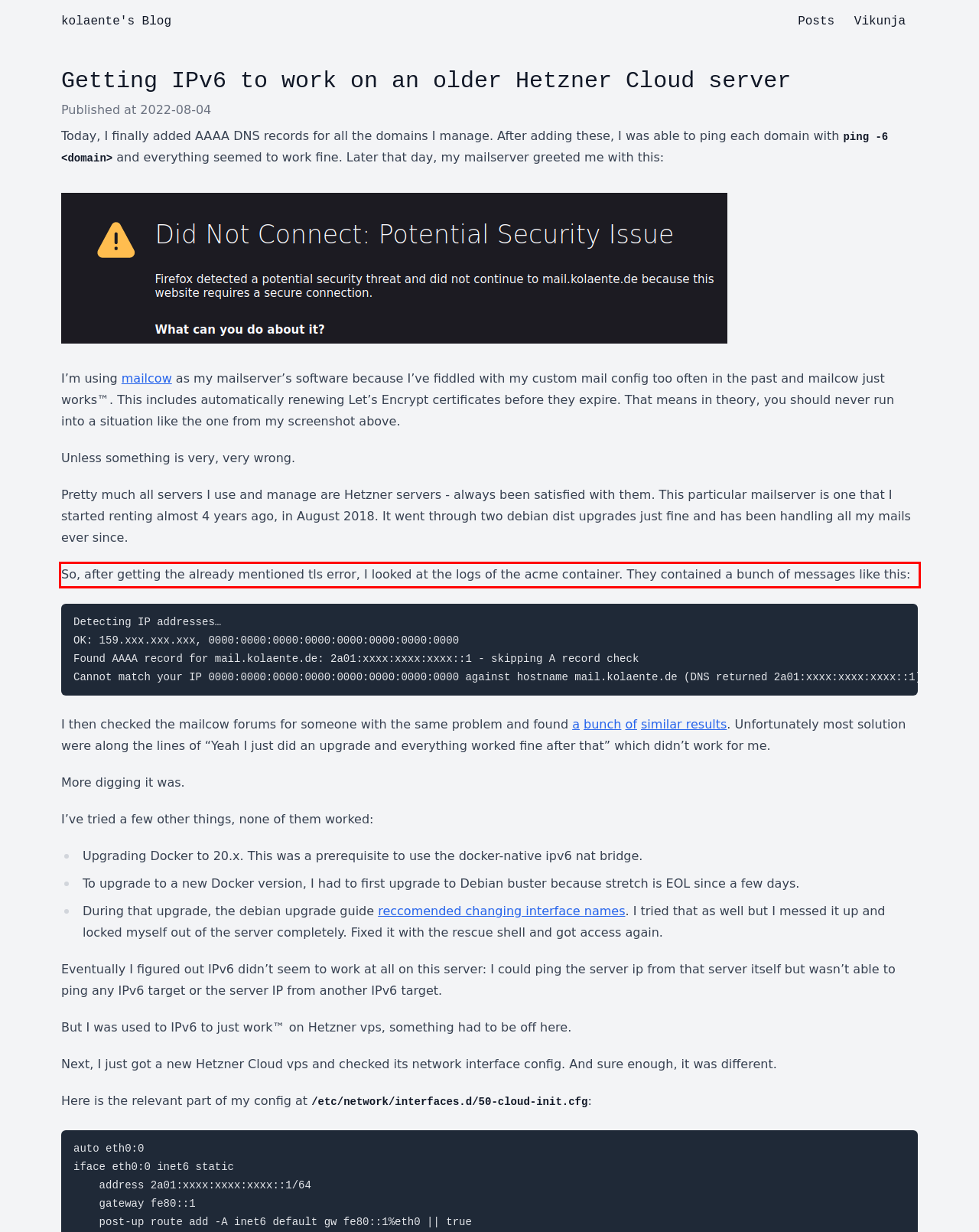Analyze the screenshot of the webpage and extract the text from the UI element that is inside the red bounding box.

So, after getting the already mentioned tls error, I looked at the logs of the acme container. They contained a bunch of messages like this: